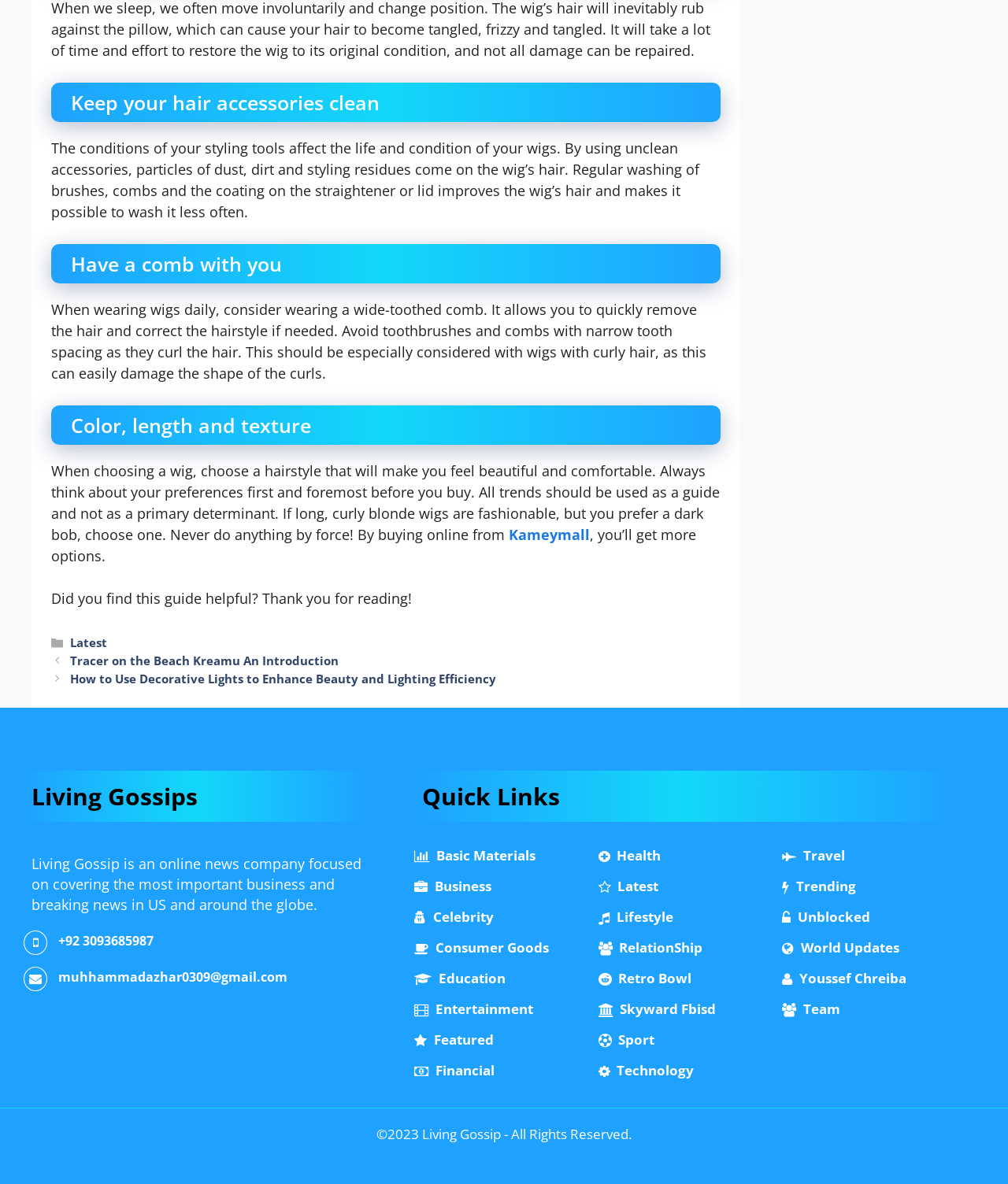Please provide the bounding box coordinates for the element that needs to be clicked to perform the instruction: "Read 'Living Gossips'". The coordinates must consist of four float numbers between 0 and 1, formatted as [left, top, right, bottom].

[0.023, 0.651, 0.364, 0.694]